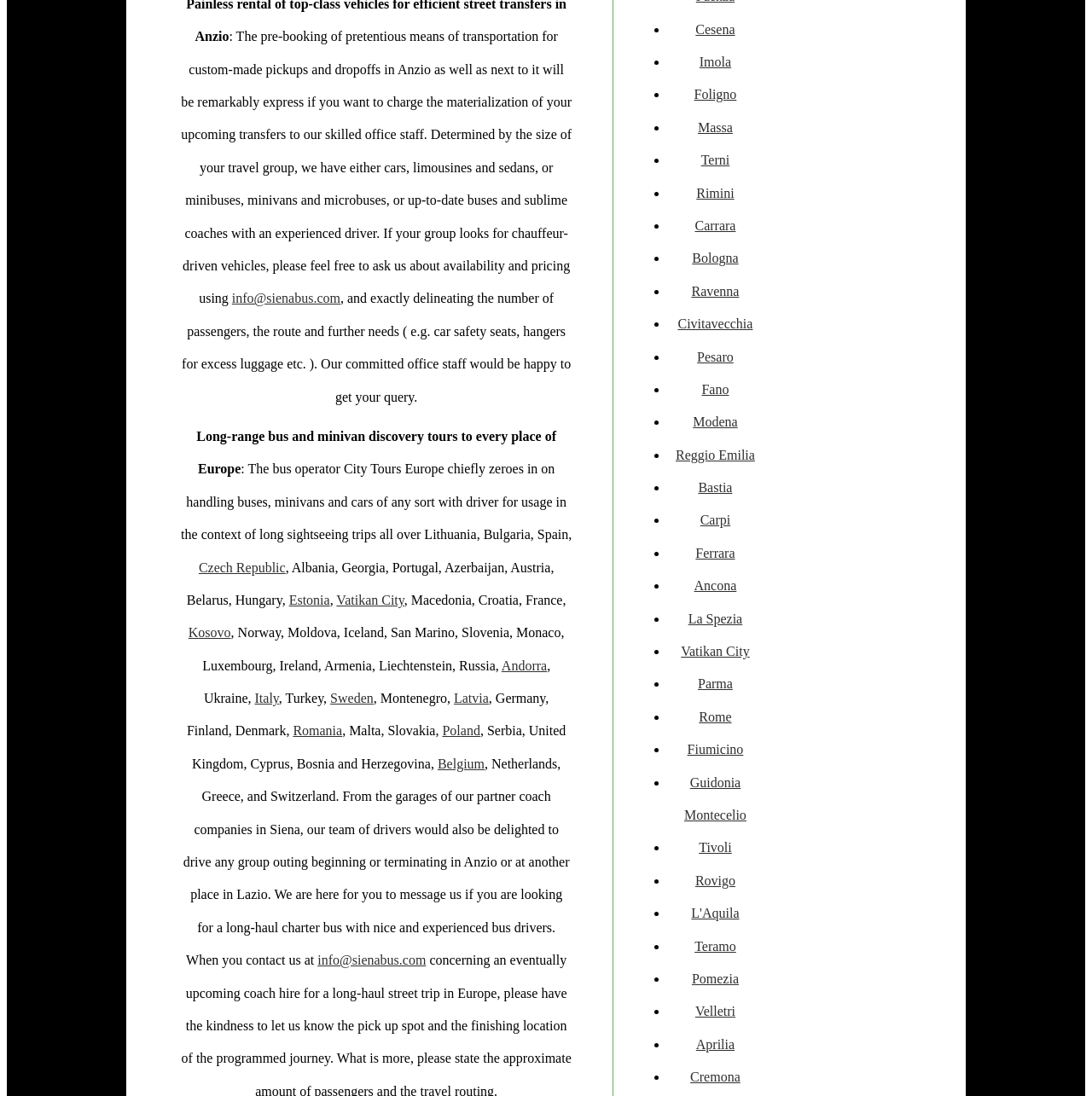Respond to the question with just a single word or phrase: 
What is the purpose of the company's long-range bus and minivan discovery tours?

Sightseeing trips